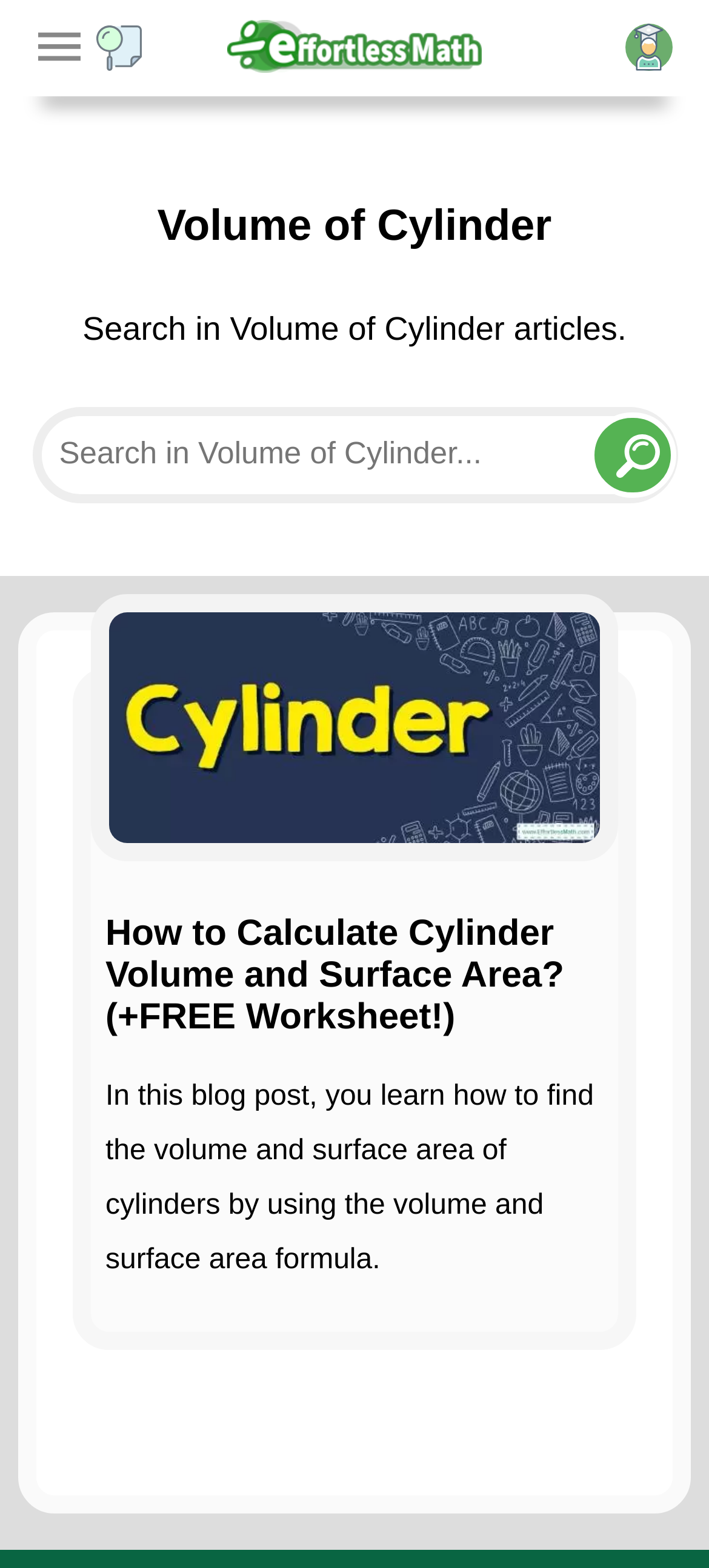Please provide a brief answer to the following inquiry using a single word or phrase:
What can be learned from the blog post?

How to find volume and surface area of cylinders